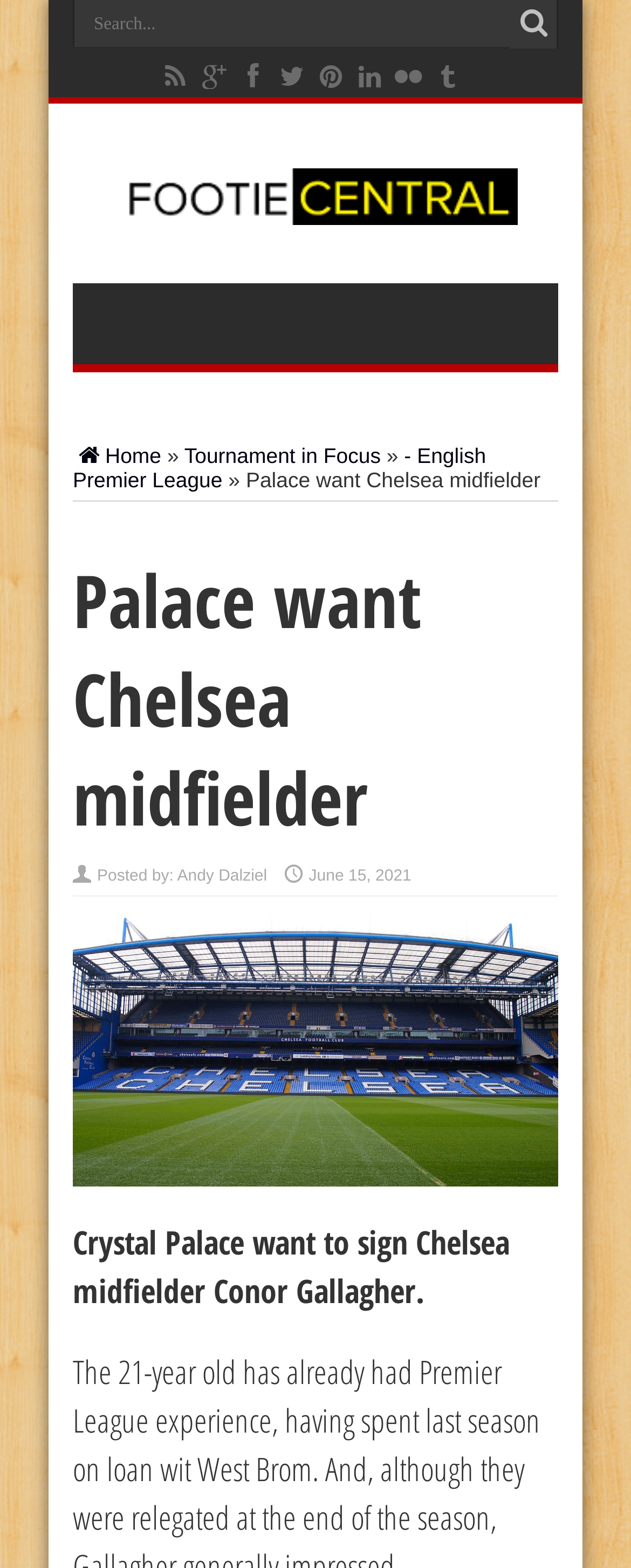Give a full account of the webpage's elements and their arrangement.

The webpage is a football blog, specifically Footie Central, with a prominent search bar at the top, accompanied by a magnifying glass icon and a "Search..." placeholder text. Below the search bar, there are several social media links, represented by icons, and a link to the blog's homepage labeled "⌂Home". 

To the right of the homepage link, there is a navigation menu with links to "Tournament in Focus" and "- English Premier League". The main content of the webpage is an article with the title "Palace want Chelsea midfielder" in a large font, followed by the author's name, "Andy Dalziel", and the publication date, "June 15, 2021". 

The article's content is a brief summary of Crystal Palace's interest in signing Chelsea midfielder Conor Gallagher, who has Premier League experience from his loan spell with West Brom. Below the article's text, there is a large image related to Chelsea FC.